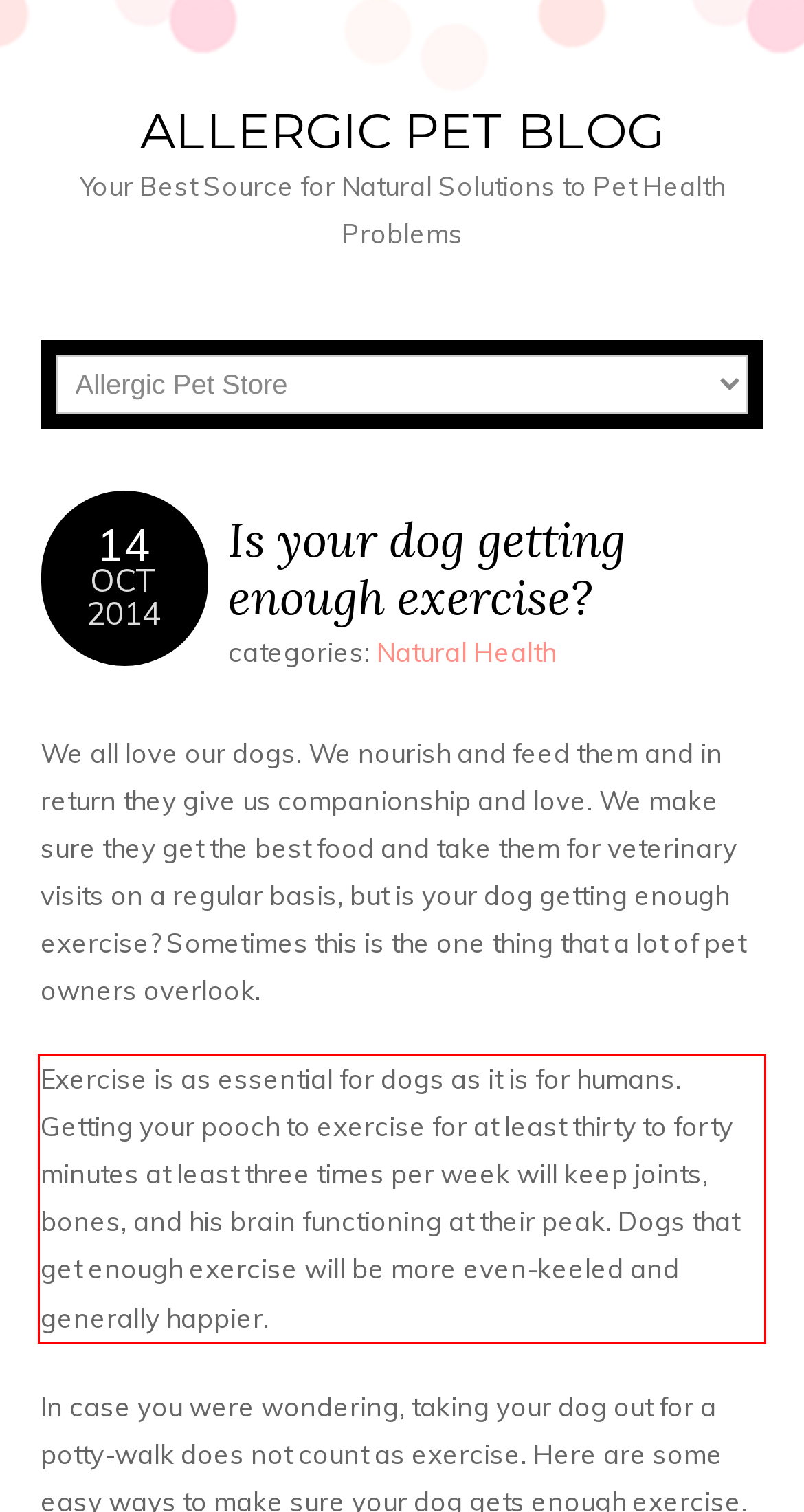Using the provided screenshot of a webpage, recognize the text inside the red rectangle bounding box by performing OCR.

Exercise is as essential for dogs as it is for humans. Getting your pooch to exercise for at least thirty to forty minutes at least three times per week will keep joints, bones, and his brain functioning at their peak. Dogs that get enough exercise will be more even-keeled and generally happier.